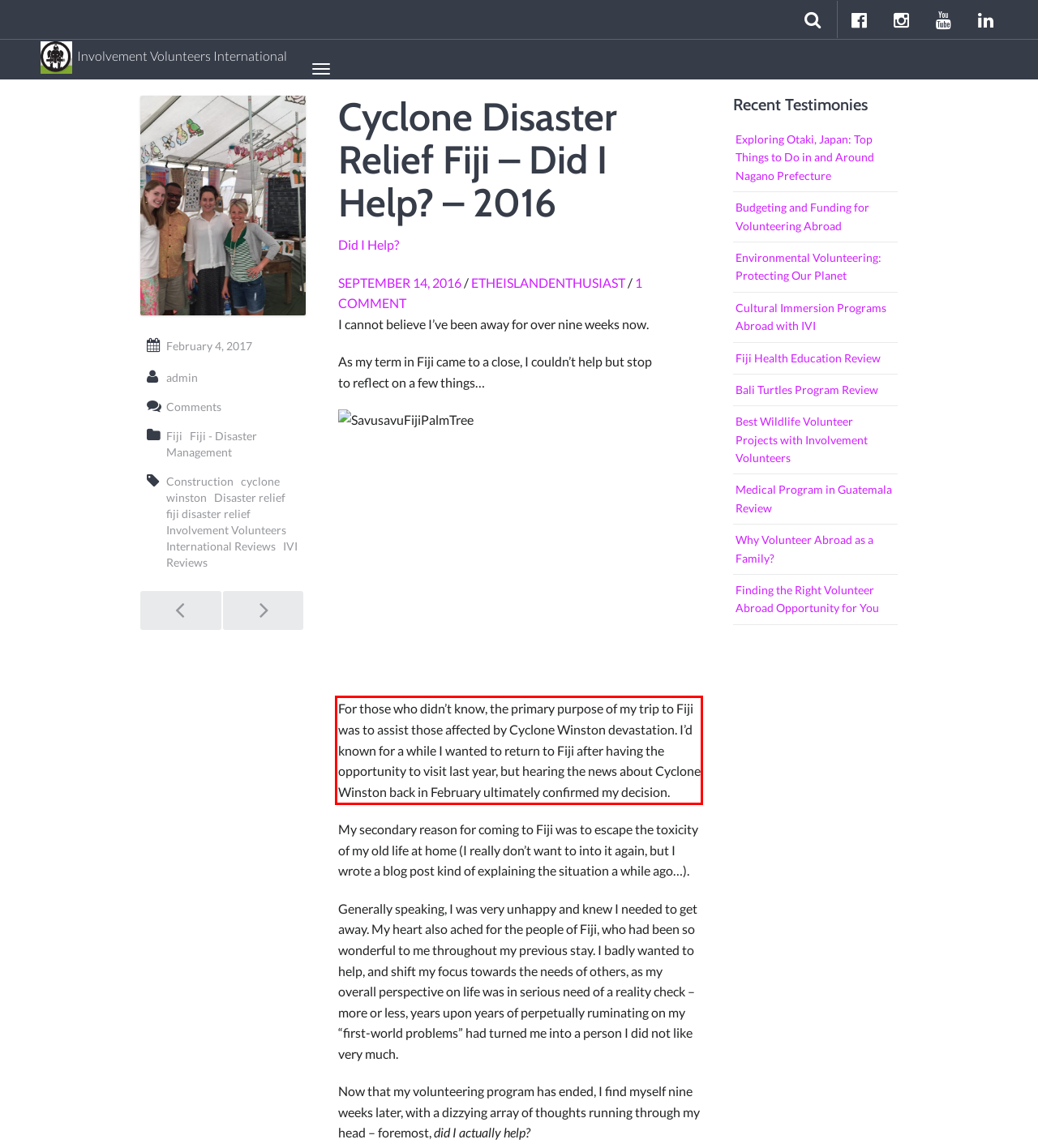Using the provided screenshot of a webpage, recognize and generate the text found within the red rectangle bounding box.

For those who didn’t know, the primary purpose of my trip to Fiji was to assist those affected by Cyclone Winston devastation. I’d known for a while I wanted to return to Fiji after having the opportunity to visit last year, but hearing the news about Cyclone Winston back in February ultimately confirmed my decision.